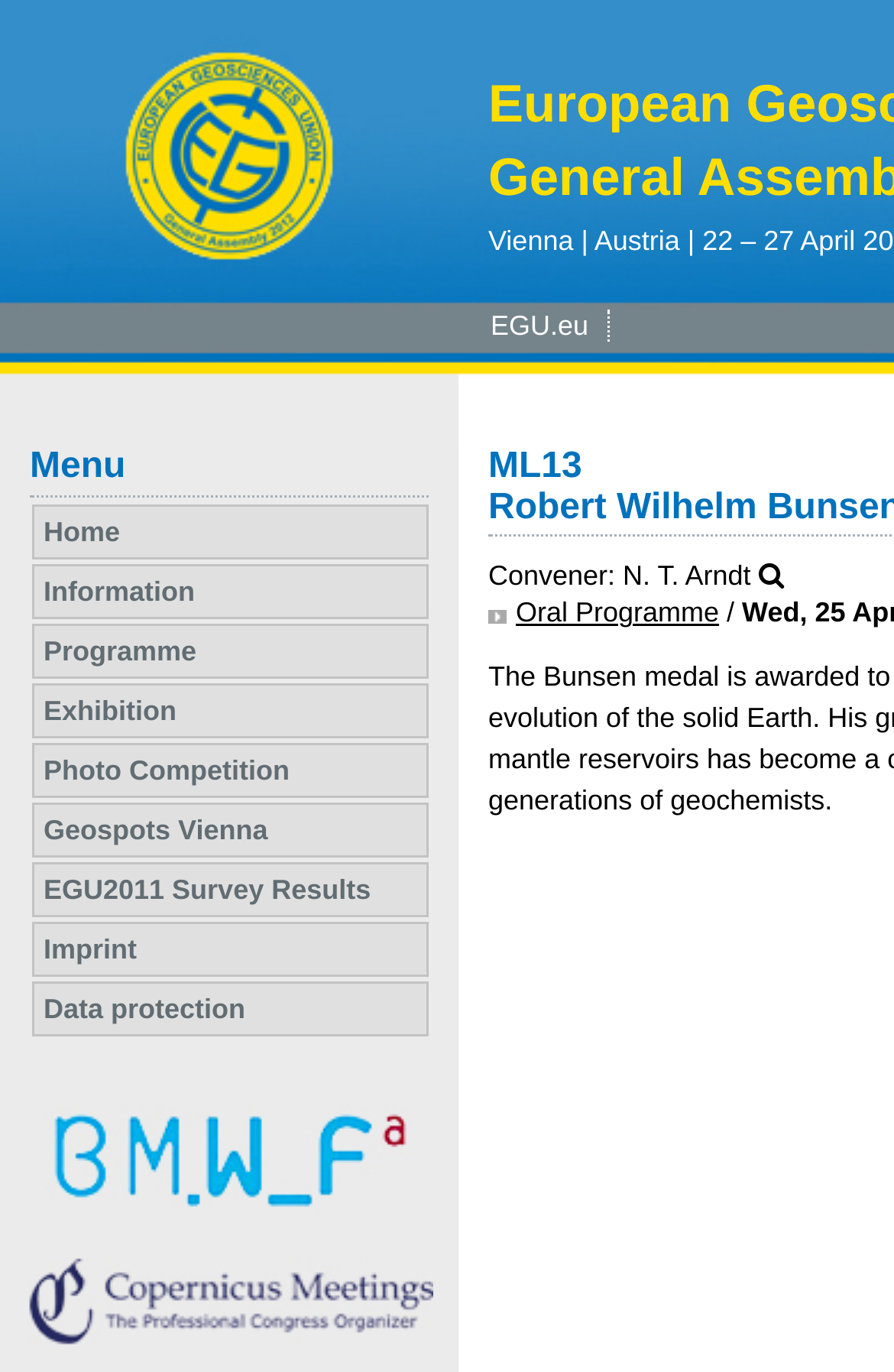Identify the bounding box coordinates of the clickable region necessary to fulfill the following instruction: "Go to the Programme page". The bounding box coordinates should be four float numbers between 0 and 1, i.e., [left, top, right, bottom].

[0.036, 0.455, 0.479, 0.495]